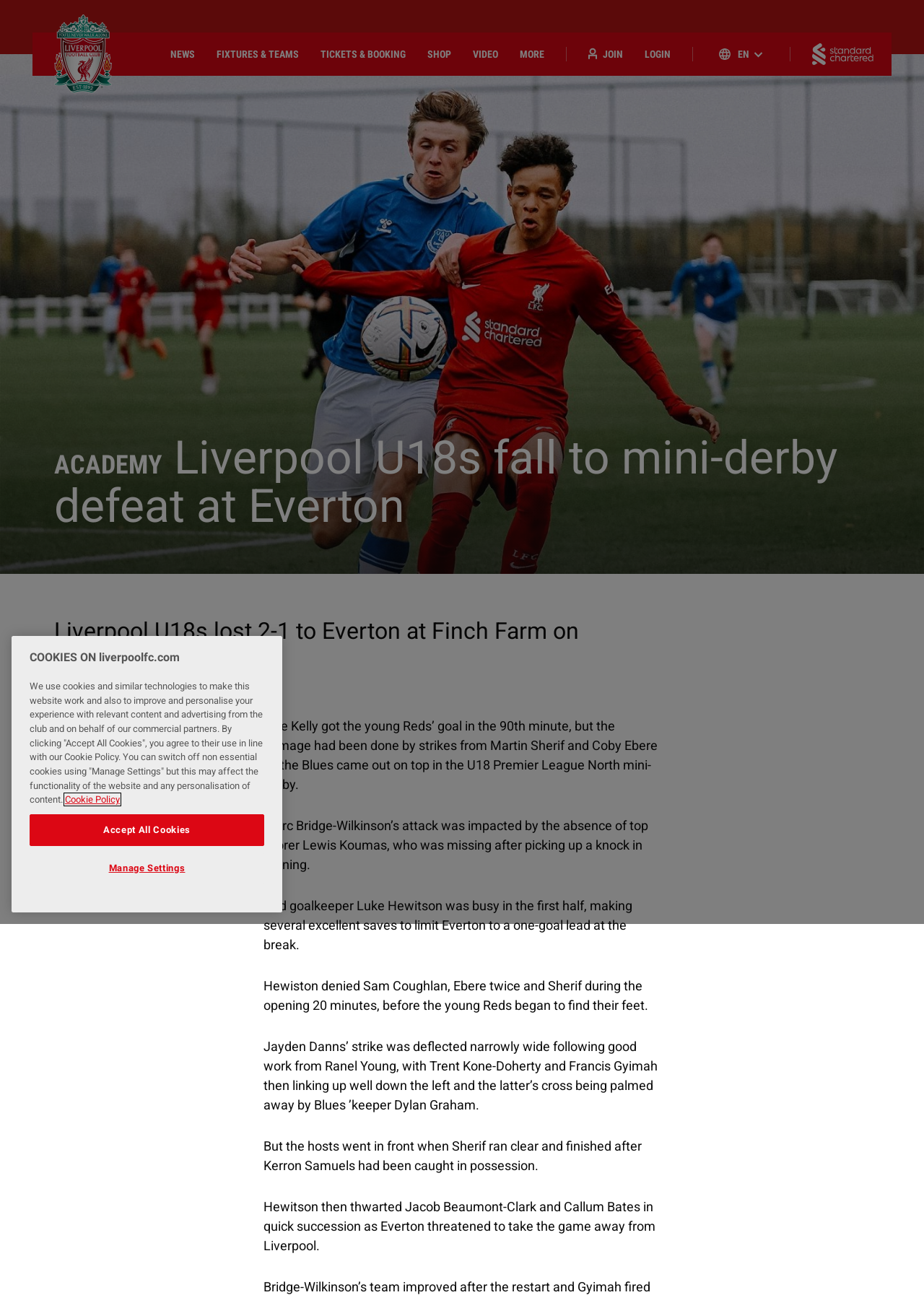Identify the title of the webpage and provide its text content.

ACADEMYLiverpool U18s fall to mini-derby defeat at Everton